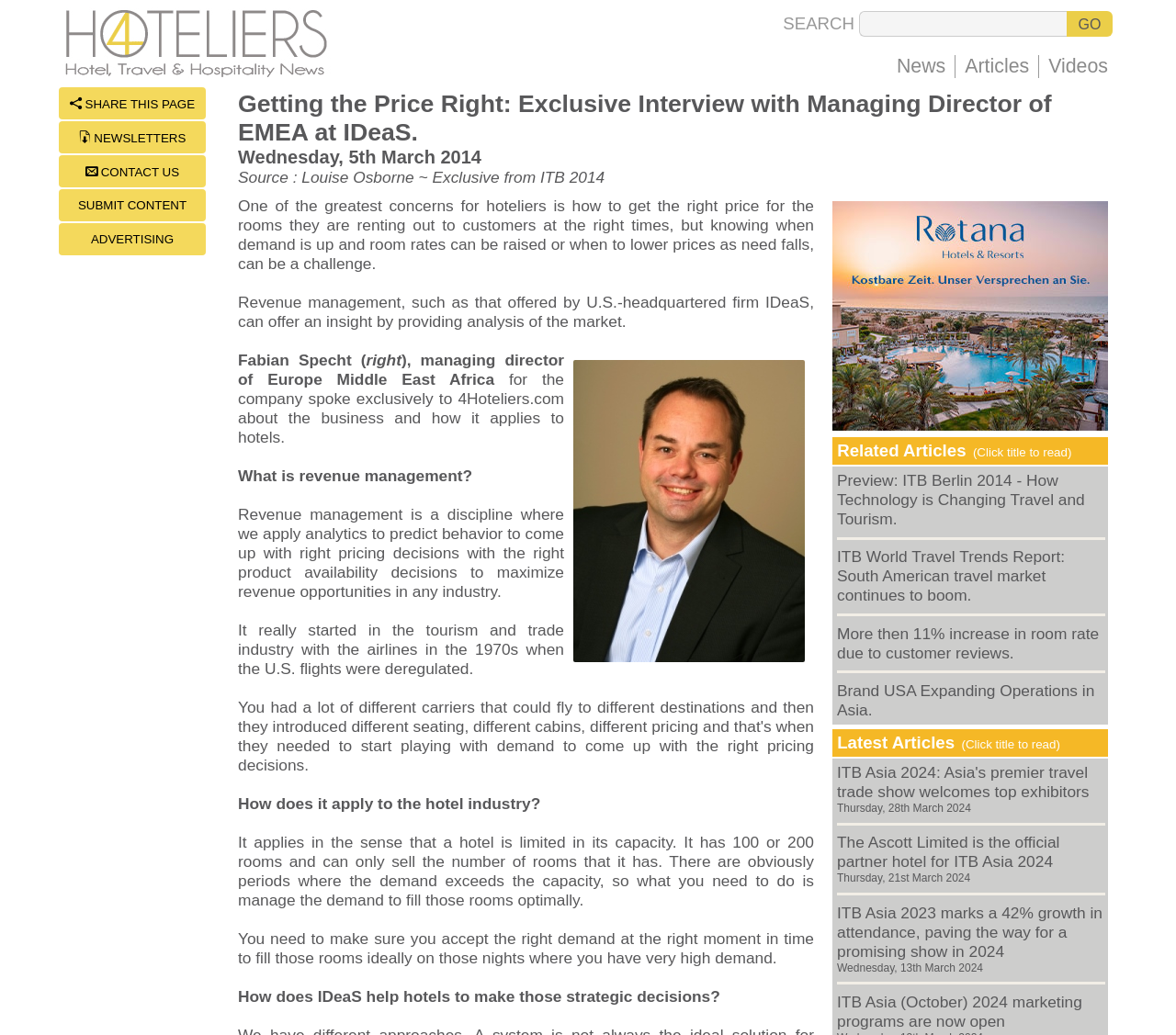Who is the managing director of EMEA at IDeaS?
Please describe in detail the information shown in the image to answer the question.

The name of the managing director of EMEA at IDeaS can be found in the article, where it says 'Fabian Specht, managing director of Europe Middle East Africa for the company...'.